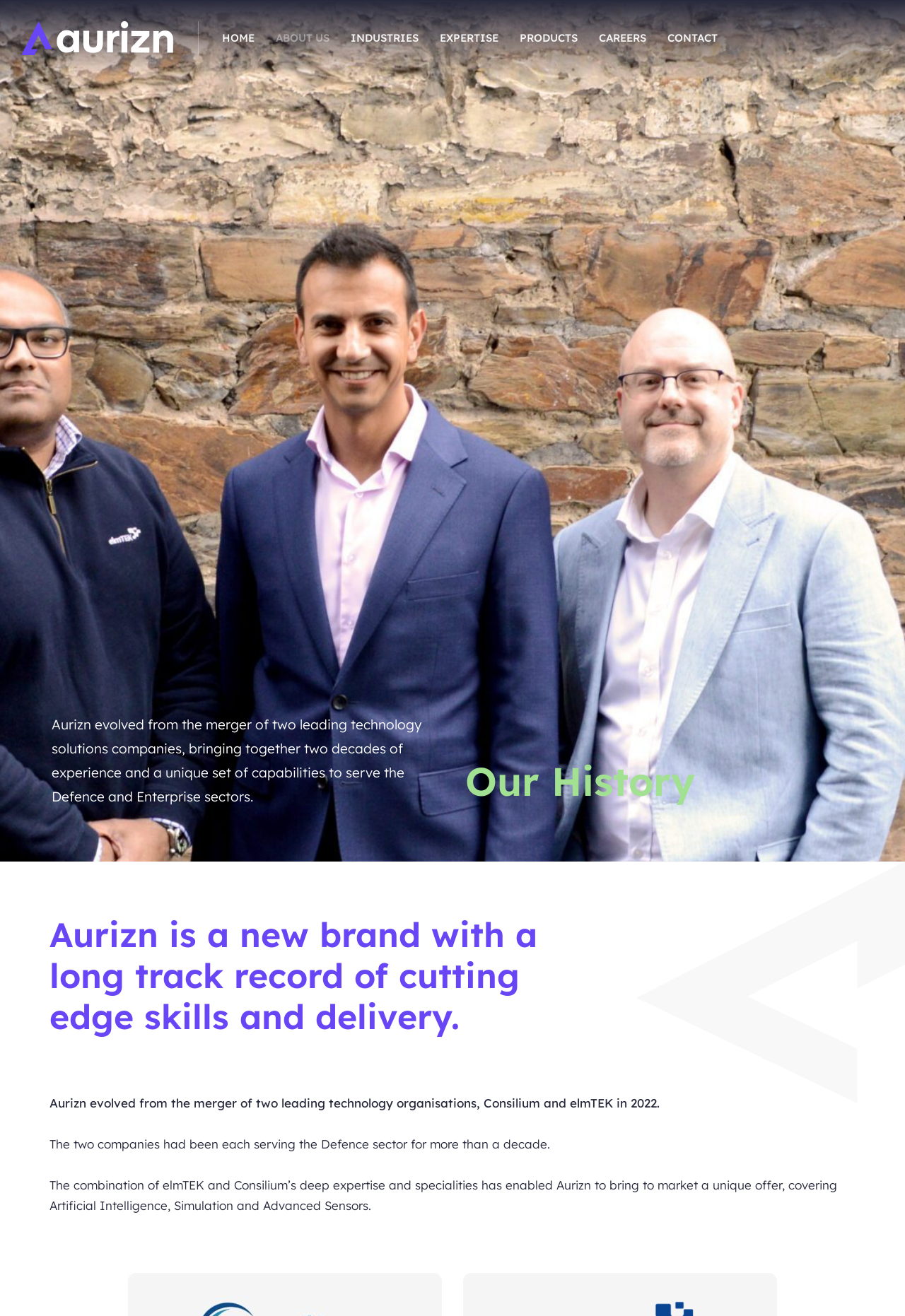How many decades of experience does Aurizn have?
Please provide a comprehensive answer based on the contents of the image.

According to the text 'Aurizn evolved from the merger of two leading technology solutions companies, bringing together two decades of experience and a unique set of capabilities to...', Aurizn has two decades of experience.